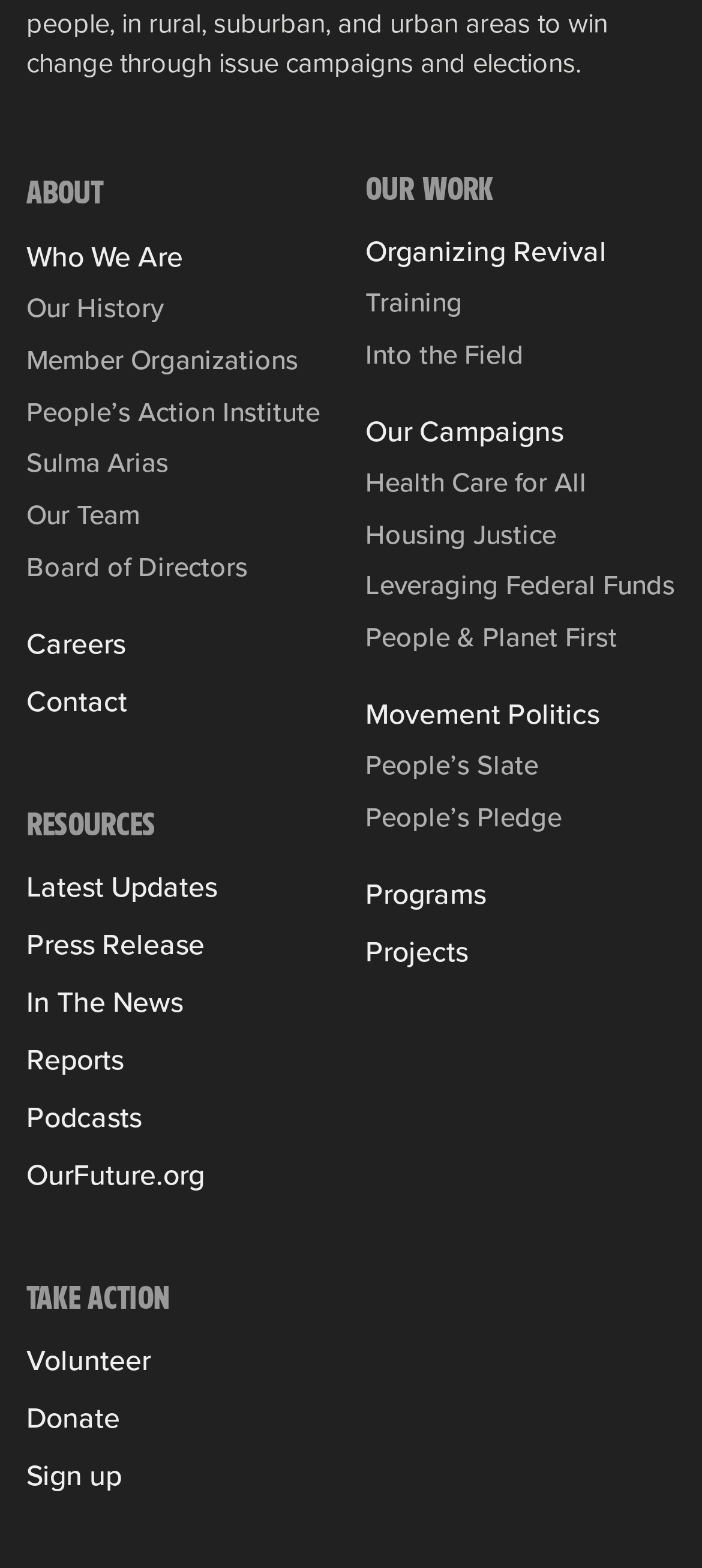What is the last link under the 'OUR WORK' section?
Using the image, elaborate on the answer with as much detail as possible.

I looked at the links under the 'OUR WORK' section and found that the last link is 'People’s Pledge', which is located at the bottom of the section.